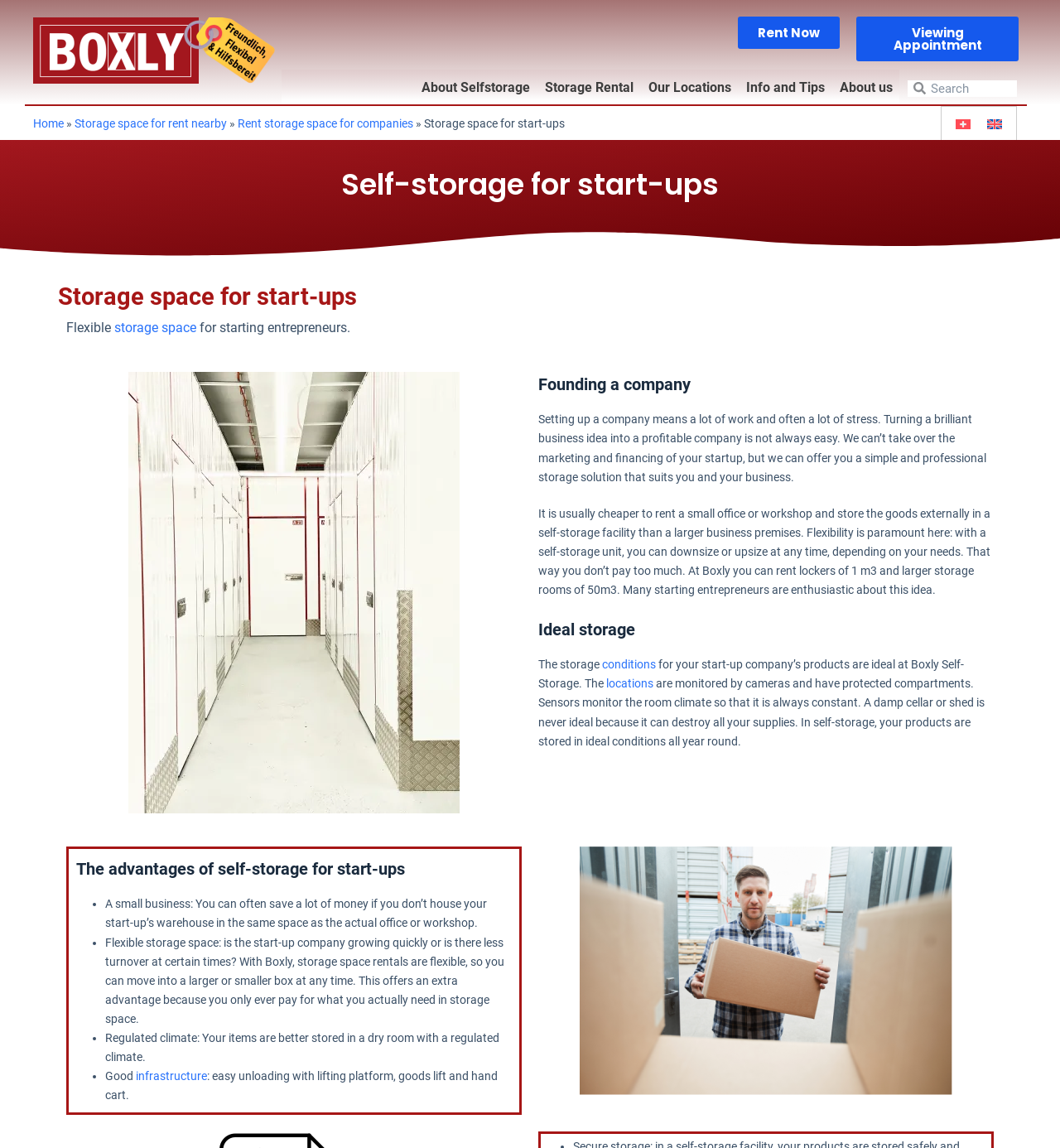Using the given description, provide the bounding box coordinates formatted as (top-left x, top-left y, bottom-right x, bottom-right y), with all values being floating point numbers between 0 and 1. Description: Home

[0.031, 0.102, 0.06, 0.113]